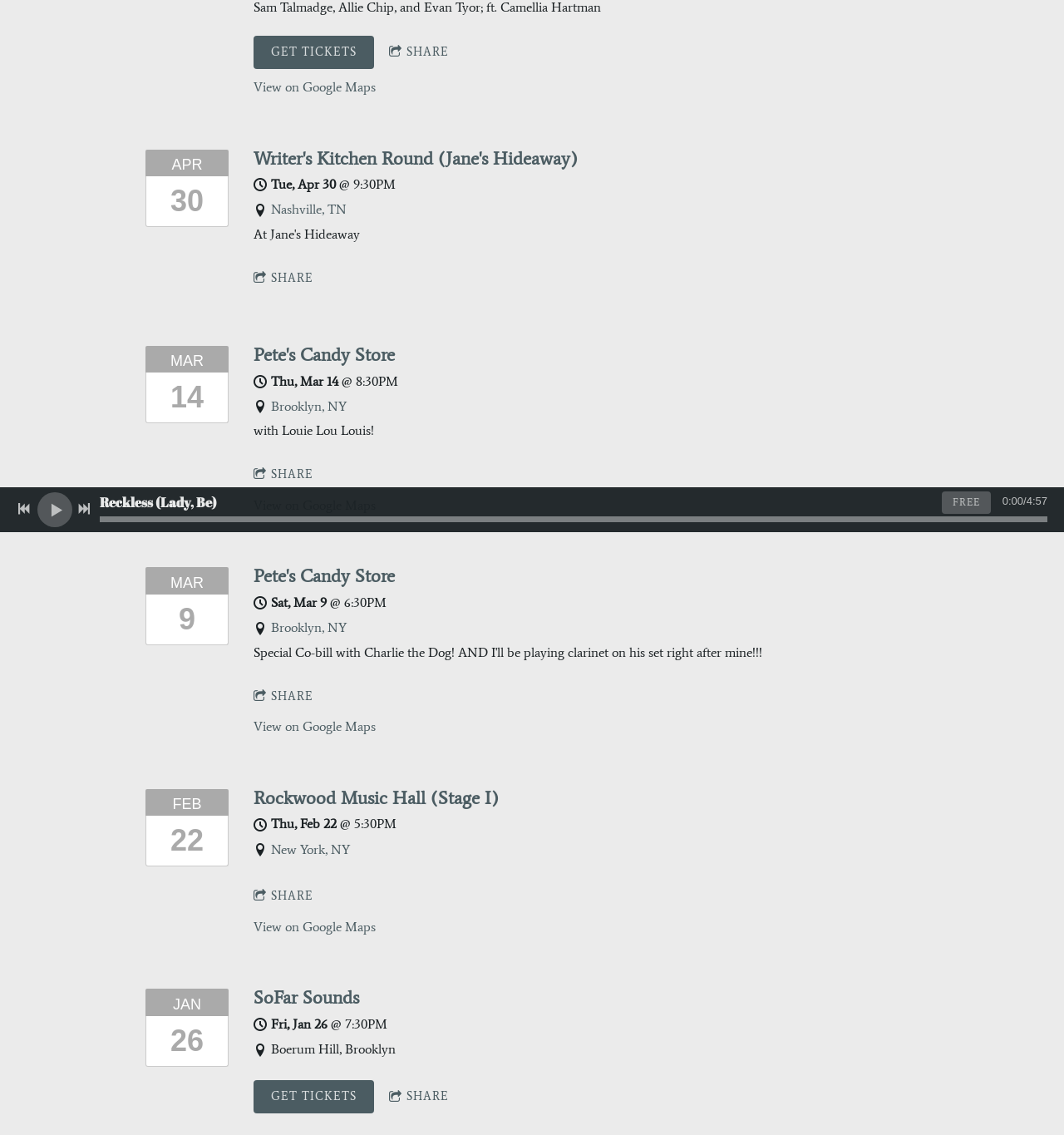Please find the bounding box for the UI component described as follows: "Pete's Candy Store".

[0.238, 0.303, 0.371, 0.322]